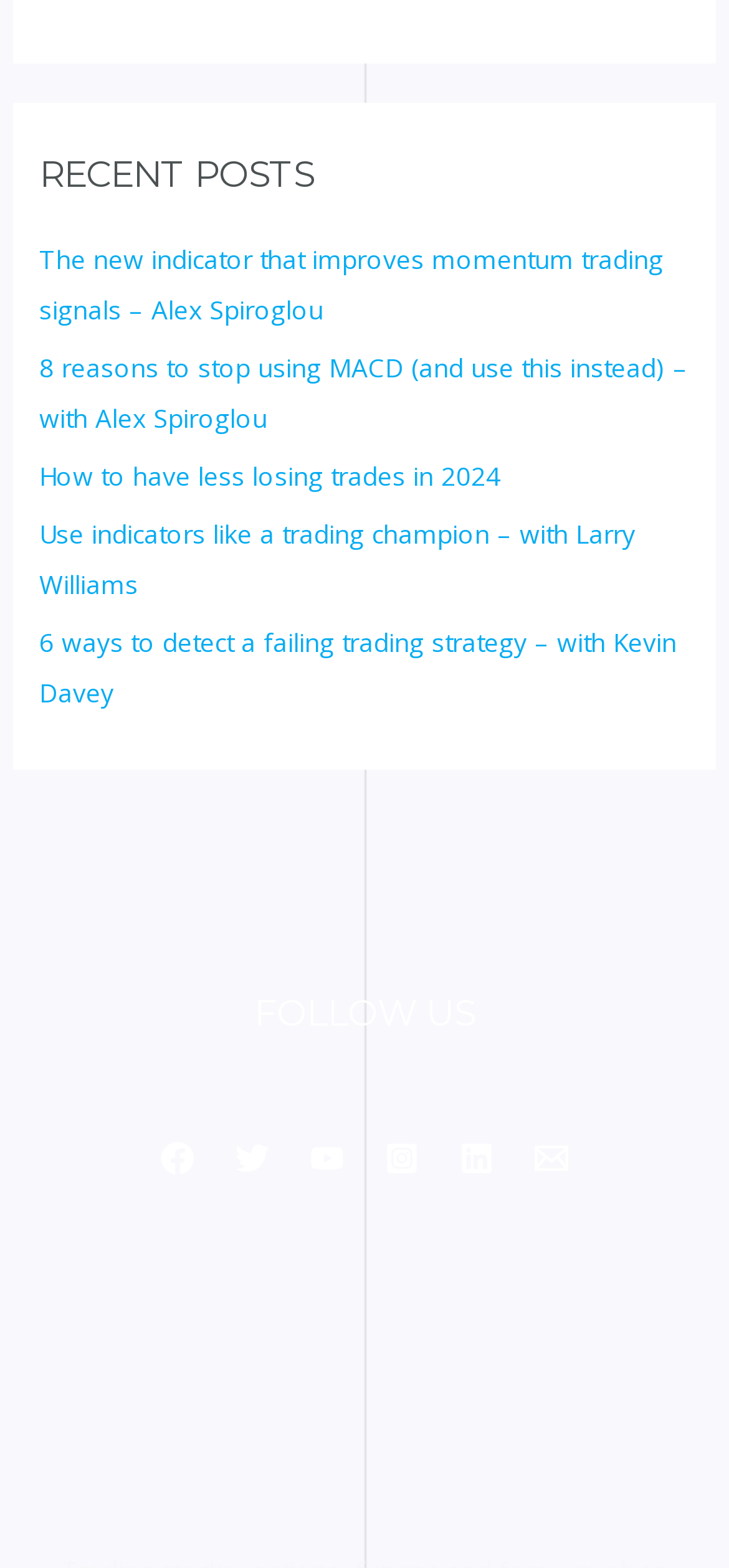Can you find the bounding box coordinates of the area I should click to execute the following instruction: "View recent post about momentum trading signals"?

[0.054, 0.153, 0.91, 0.209]